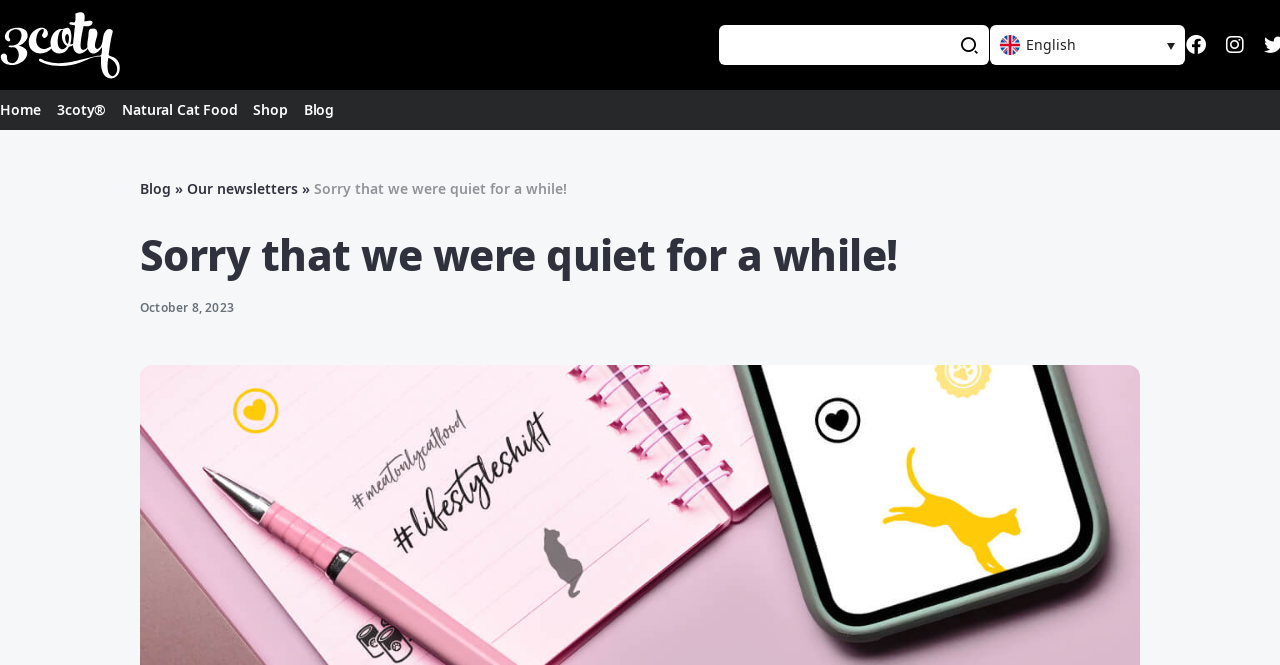What is the brand name of the cat food?
Provide a detailed answer to the question using information from the image.

The brand name of the cat food can be found in the top-left corner of the webpage, where it says '3coty' with an image of a logo next to it. This is also confirmed by the StaticText element with the same text.